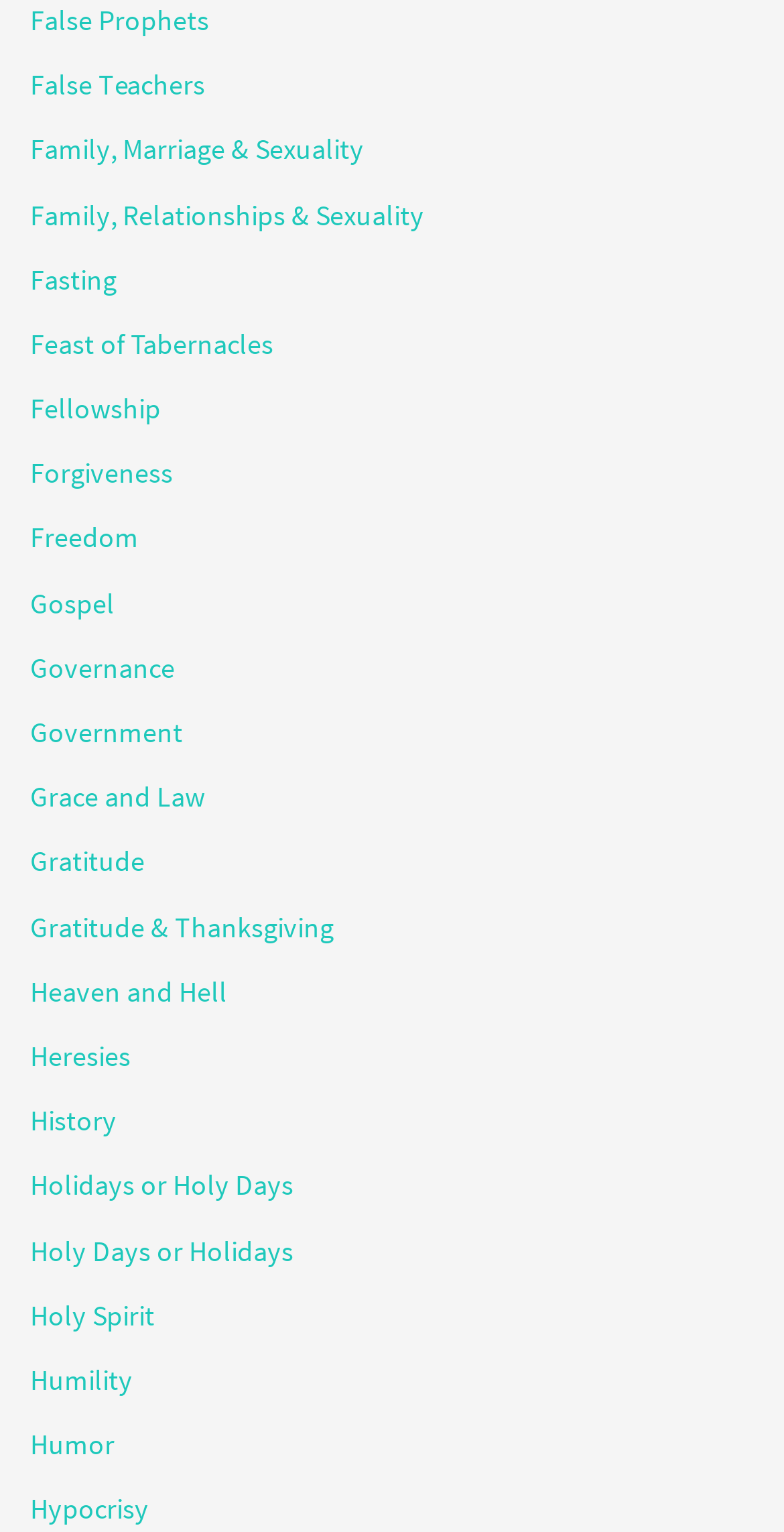Specify the bounding box coordinates of the element's area that should be clicked to execute the given instruction: "read 12. Story". The coordinates should be four float numbers between 0 and 1, i.e., [left, top, right, bottom].

None